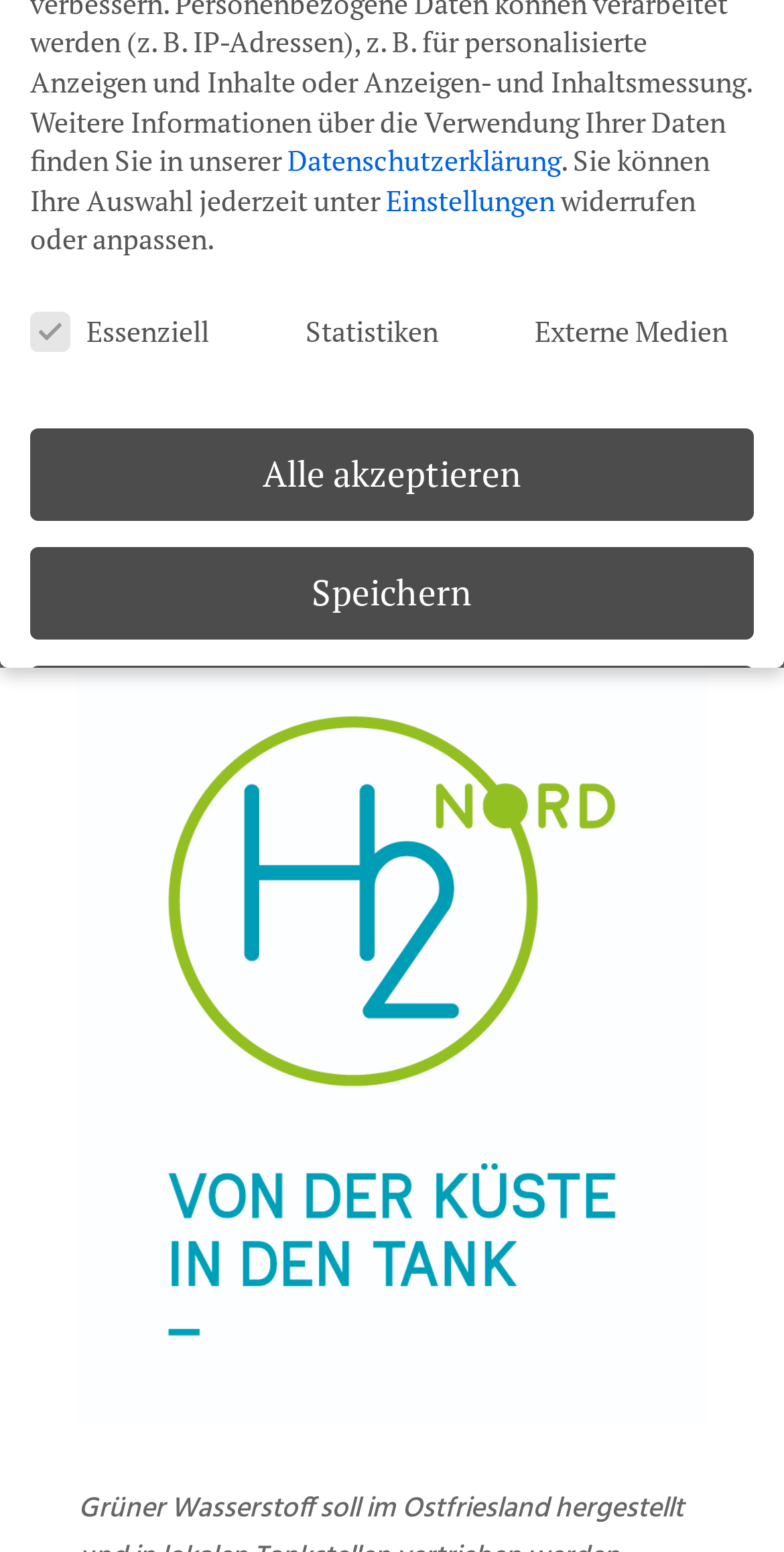Please provide the bounding box coordinates for the UI element as described: "Individuelle Datenschutzeinstellungen". The coordinates must be four floats between 0 and 1, represented as [left, top, right, bottom].

[0.038, 0.505, 0.962, 0.59]